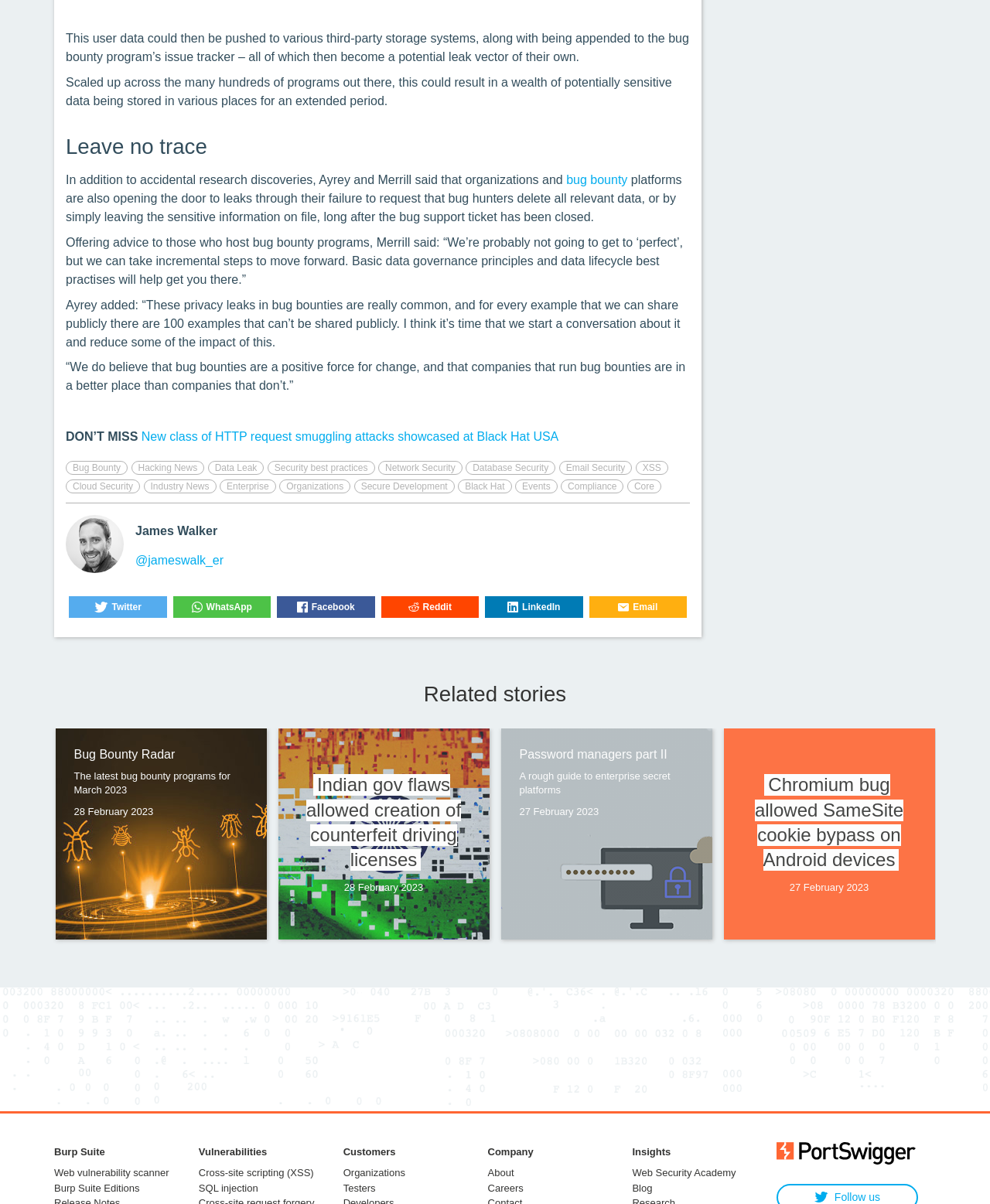Provide the bounding box coordinates for the UI element that is described as: "Web vulnerability scanner".

[0.055, 0.968, 0.197, 0.981]